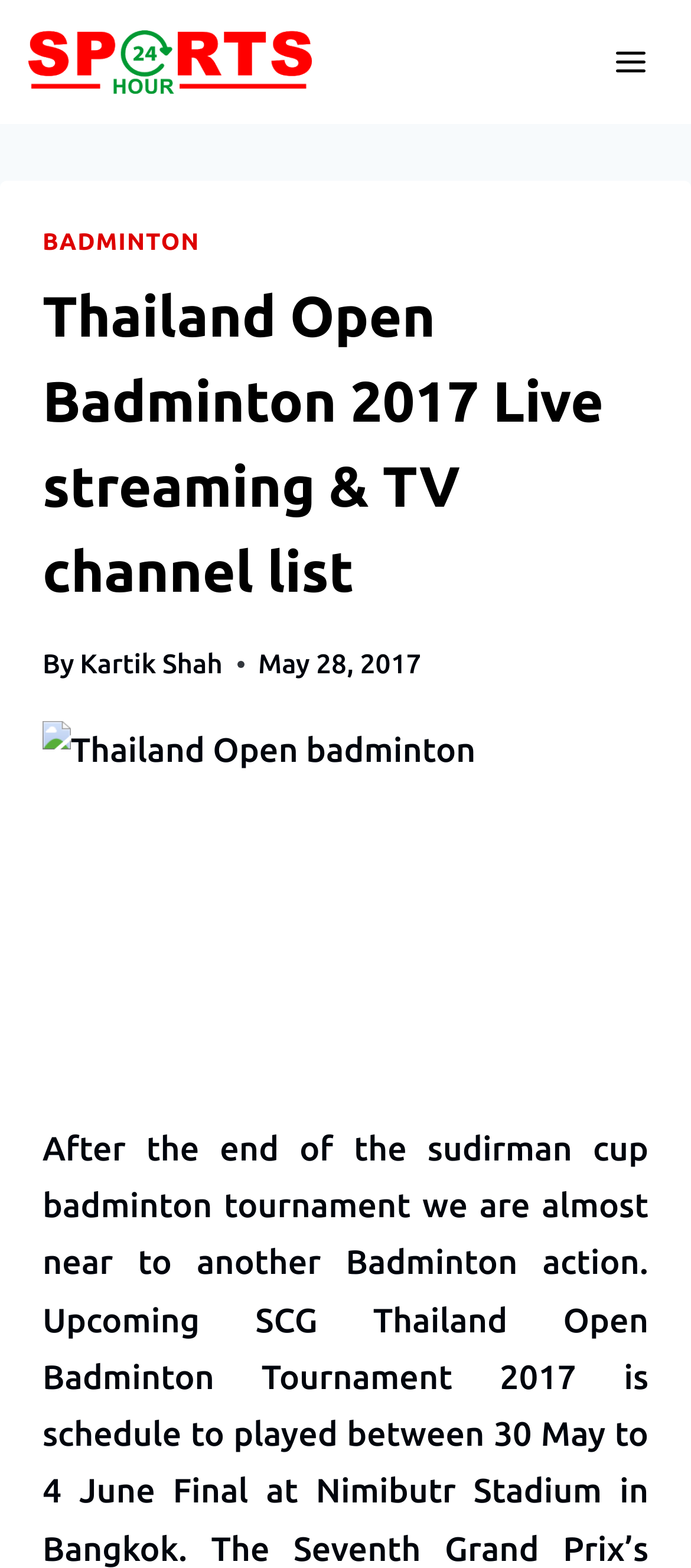What is the logo of the website?
Can you give a detailed and elaborate answer to the question?

I found the answer by looking at the image element with the text 'Sports24hour'. This element is located at the top of the webpage and it appears to be the logo of the website.